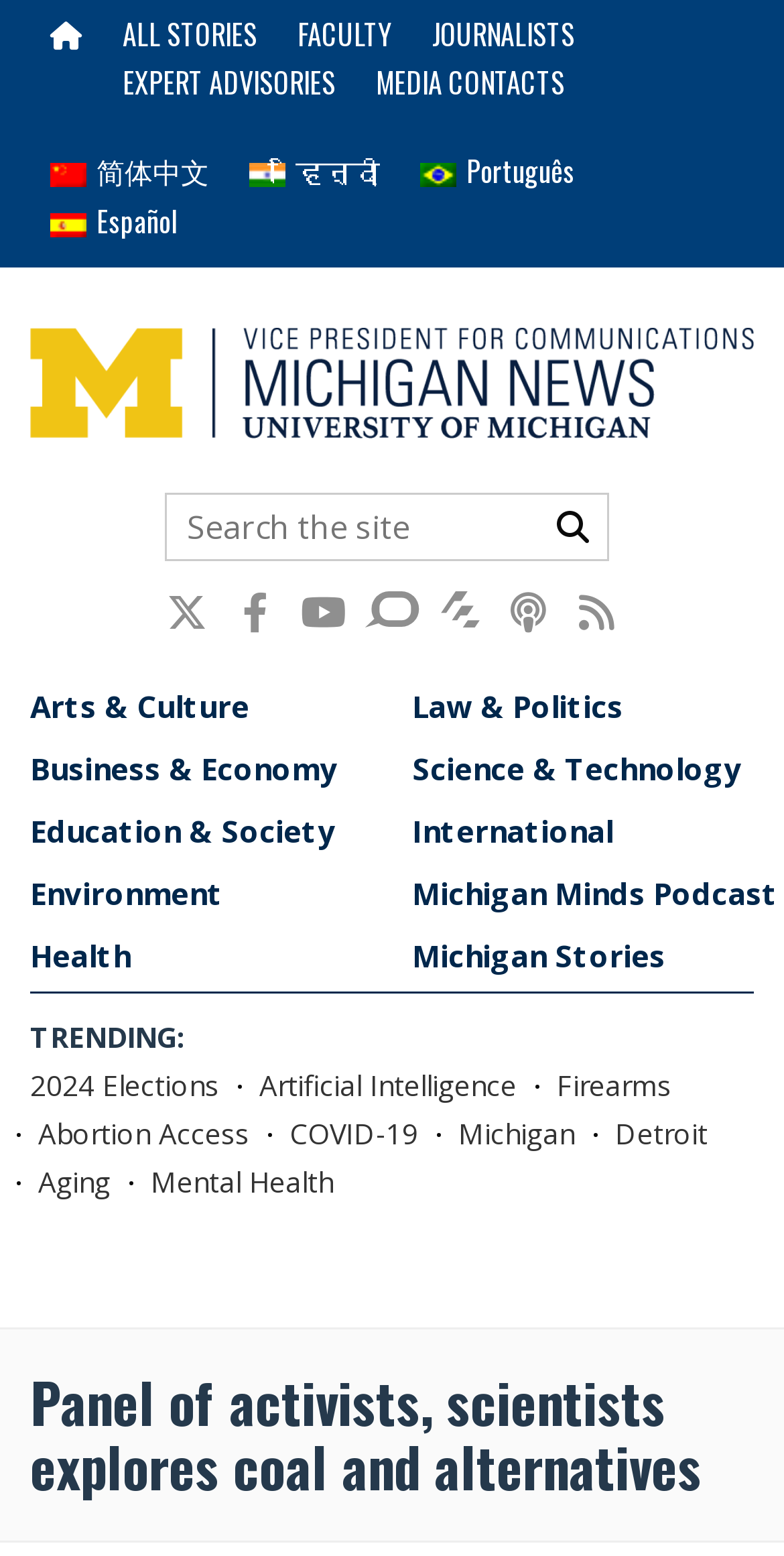Please identify the bounding box coordinates of the element that needs to be clicked to execute the following command: "Check FAQ / Contact Us". Provide the bounding box using four float numbers between 0 and 1, formatted as [left, top, right, bottom].

None